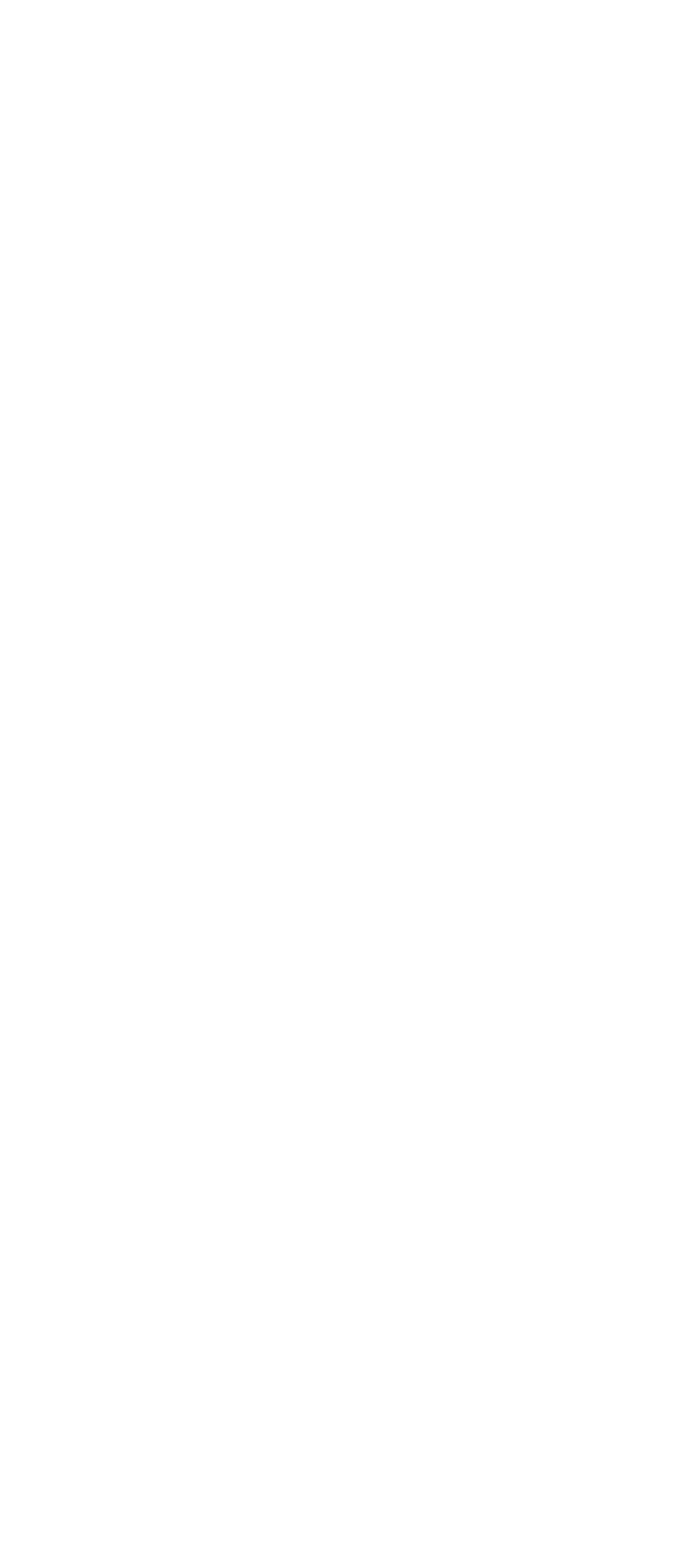Show the bounding box coordinates of the element that should be clicked to complete the task: "Enter message".

[0.101, 0.001, 0.9, 0.064]